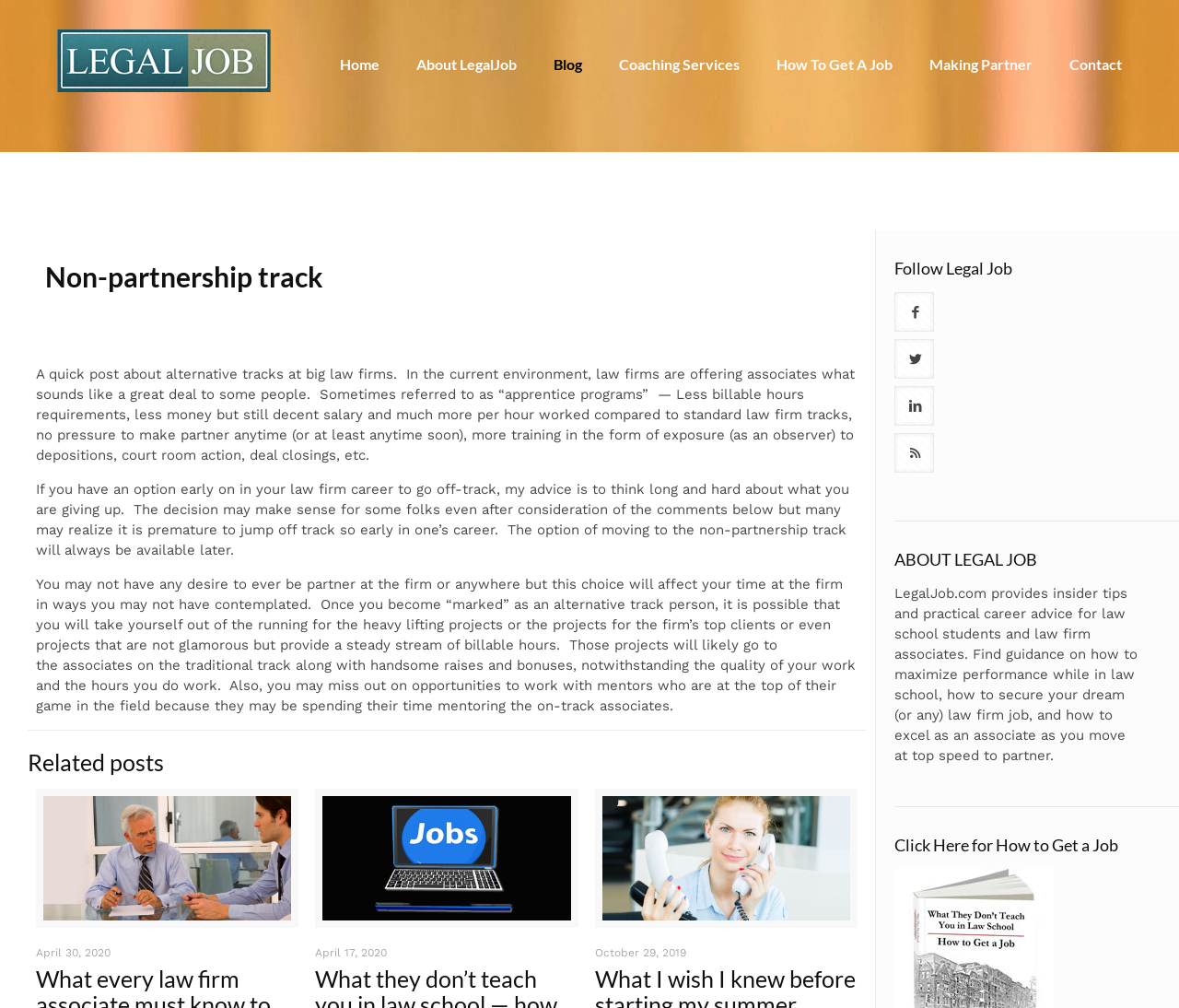Using the information in the image, give a comprehensive answer to the question: 
How many links are there in the top navigation bar?

I counted the number of links in the top navigation bar by looking at the elements with IDs 377, 378, 379, 382, 385, and 386, which are all links with text 'Home', 'About LegalJob', 'Blog', 'Coaching Services', 'How To Get A Job', and 'Making Partner' respectively.